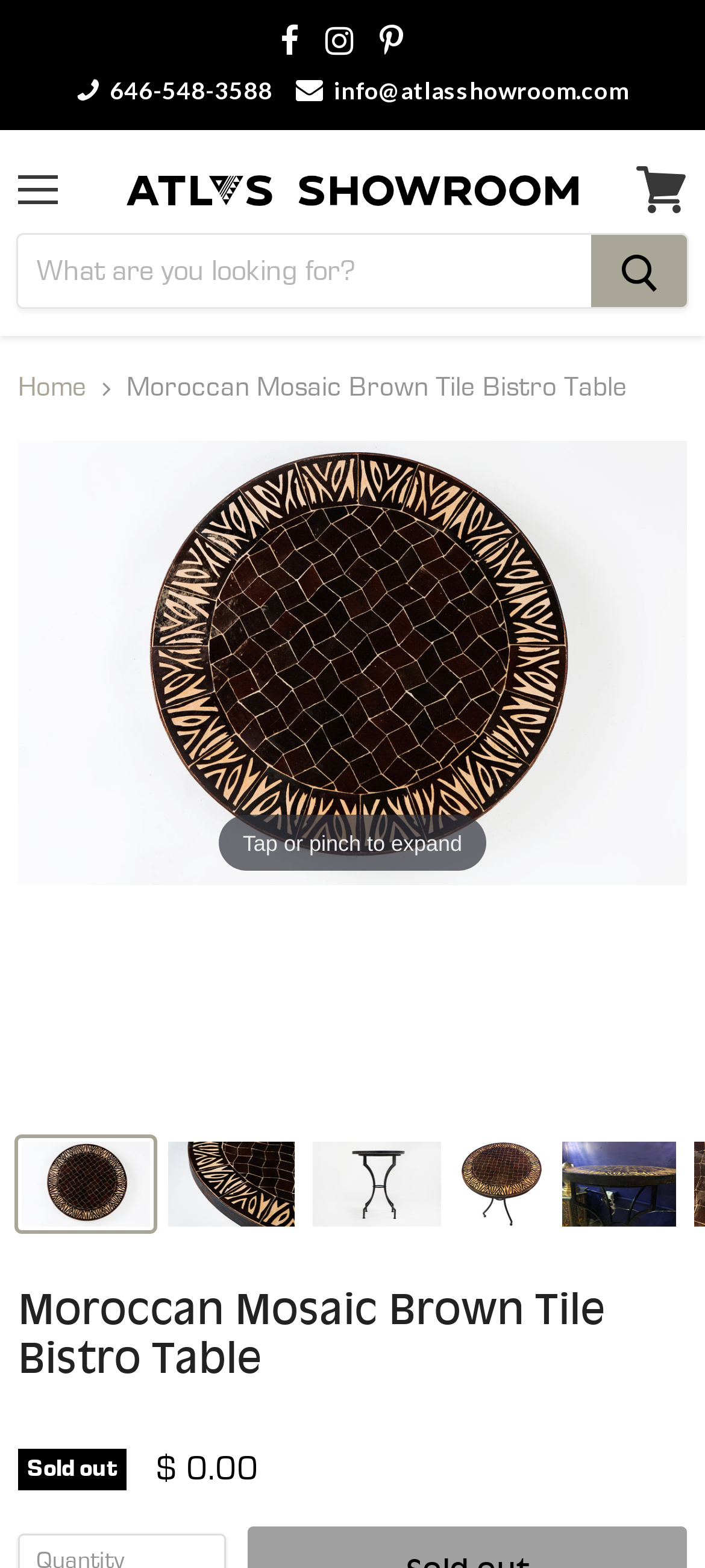Offer a meticulous caption that includes all visible features of the webpage.

This webpage is about a Moroccan Mosaic Brown Tile Bistro Table. At the top, there are several links, including three empty links, a phone number, and an email address. Below these links, there is a menu link and a search bar with a "Search" button. To the right of the search bar, there is a "View cart" link.

Below the top section, there is a navigation section with breadcrumbs, which includes a "Home" link and the title of the product, "Moroccan Mosaic Brown Tile Bistro Table". Below the breadcrumbs, there is a large image of the product, which can be clicked or scrolled to zoom in. The image takes up most of the width of the page.

Below the product image, there are five product thumbnails, each with a button and an image of the product. These thumbnails are arranged horizontally across the page.

At the bottom of the page, there is a heading with the product title, followed by a section with the product's availability and price. The product is currently sold out, and the price is $0.00.